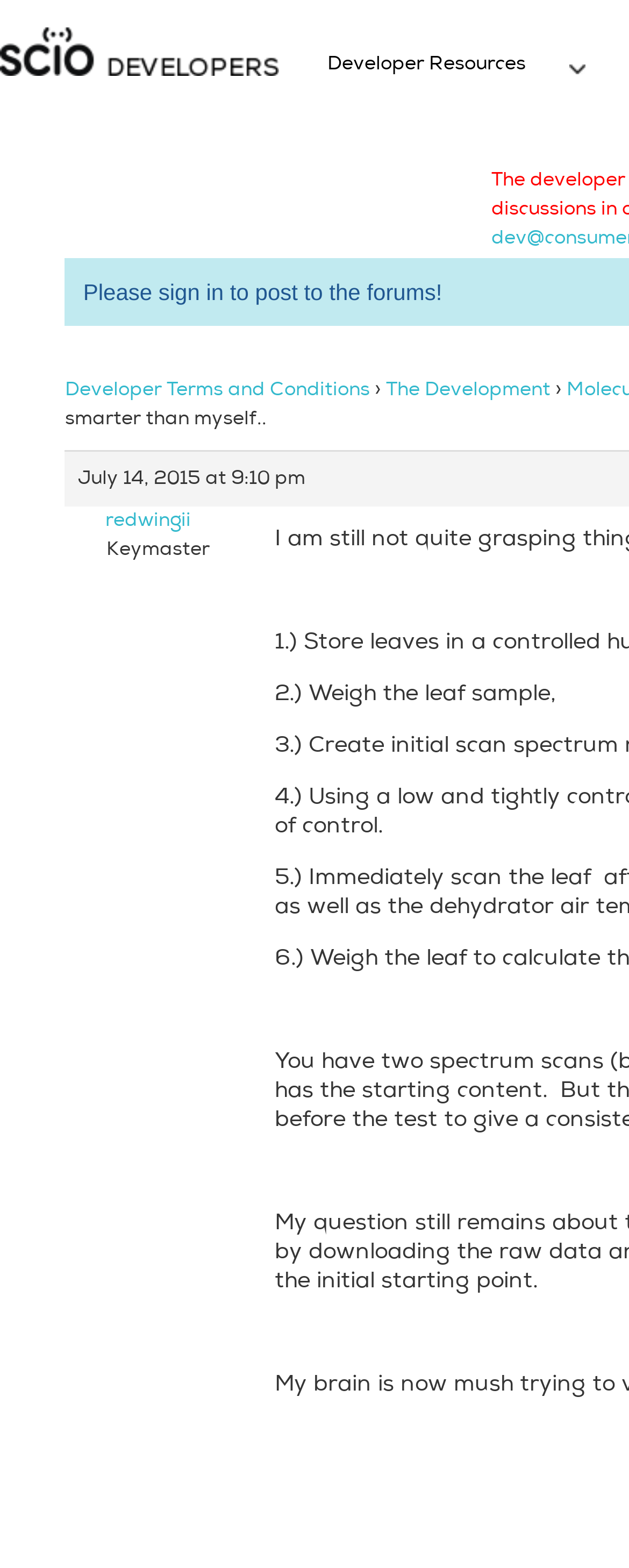Offer a comprehensive description of the webpage’s content and structure.

The webpage is titled "Consumer Physics Developers Site | Reply To: A question for someone much smarter than myself.." and appears to be a discussion forum or Q&A page. 

At the top of the page, there is a link on the left side, taking up about half of the width. Below this, there is a section labeled "Developer Resources" that spans about three-quarters of the page width. Within this section, there are three links: "Developer Terms and Conditions" on the left, "The Development" on the right, and a small arrow icon (›) in between. 

Below the "Developer Resources" section, there is a post or question with a timestamp "July 14, 2015 at 9:10 pm" on the left side. The author of the post is "redwingii", labeled as "Keymaster". The post content starts with "2.) Weigh the leaf sample," and takes up about half of the page width.